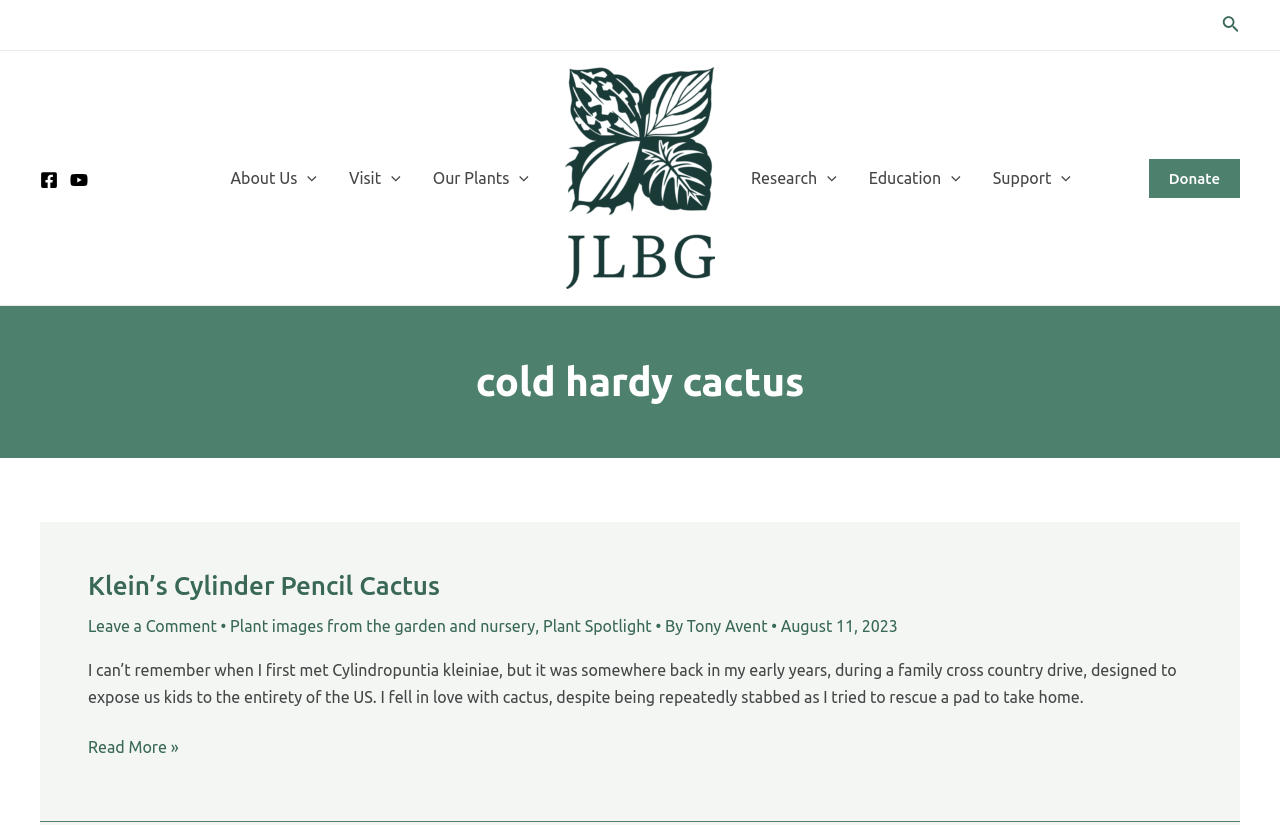Identify the bounding box coordinates for the UI element described as: "Leave a Comment".

[0.069, 0.748, 0.169, 0.77]